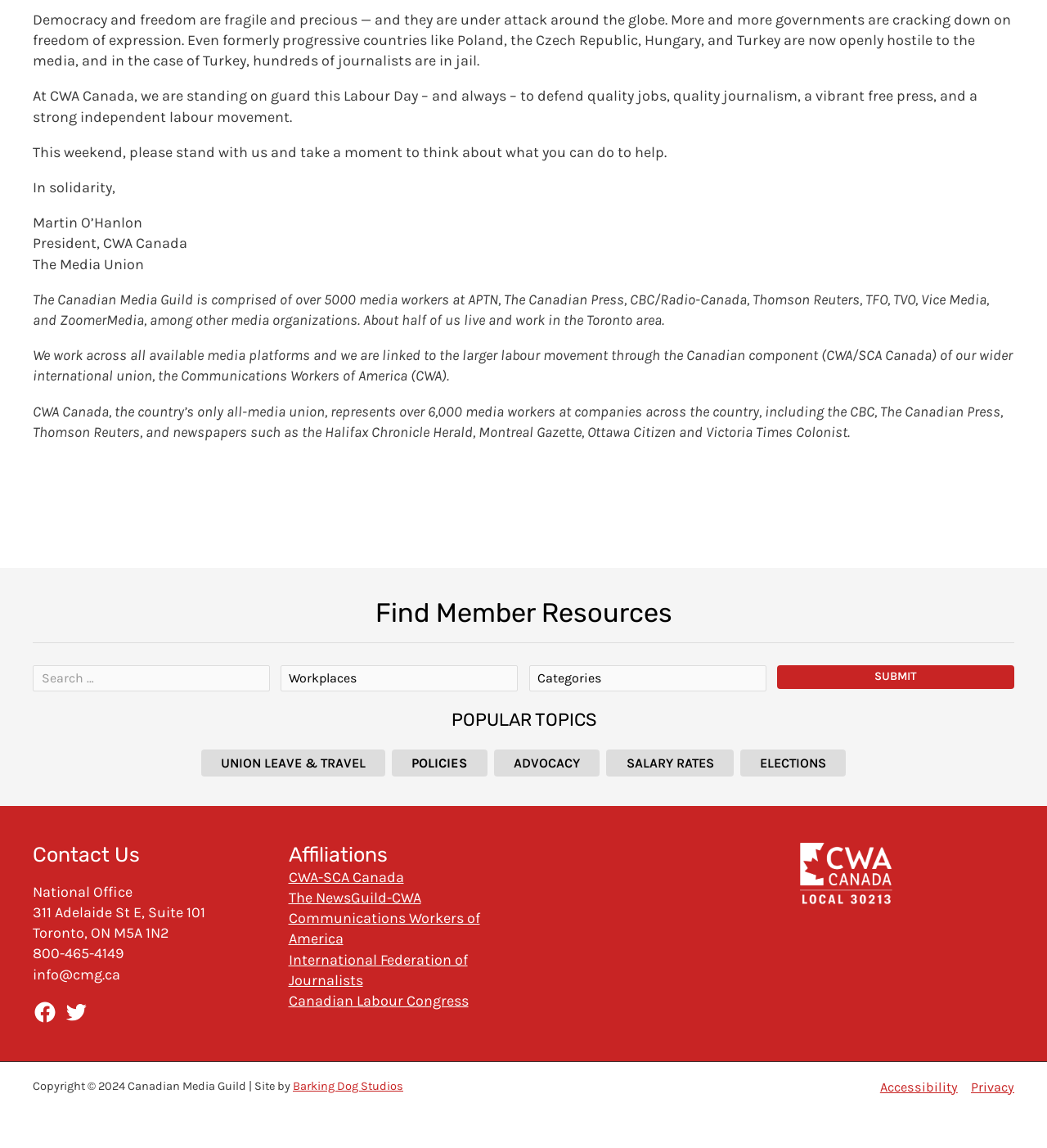Pinpoint the bounding box coordinates of the element that must be clicked to accomplish the following instruction: "Follow on Facebook". The coordinates should be in the format of four float numbers between 0 and 1, i.e., [left, top, right, bottom].

[0.031, 0.871, 0.055, 0.892]